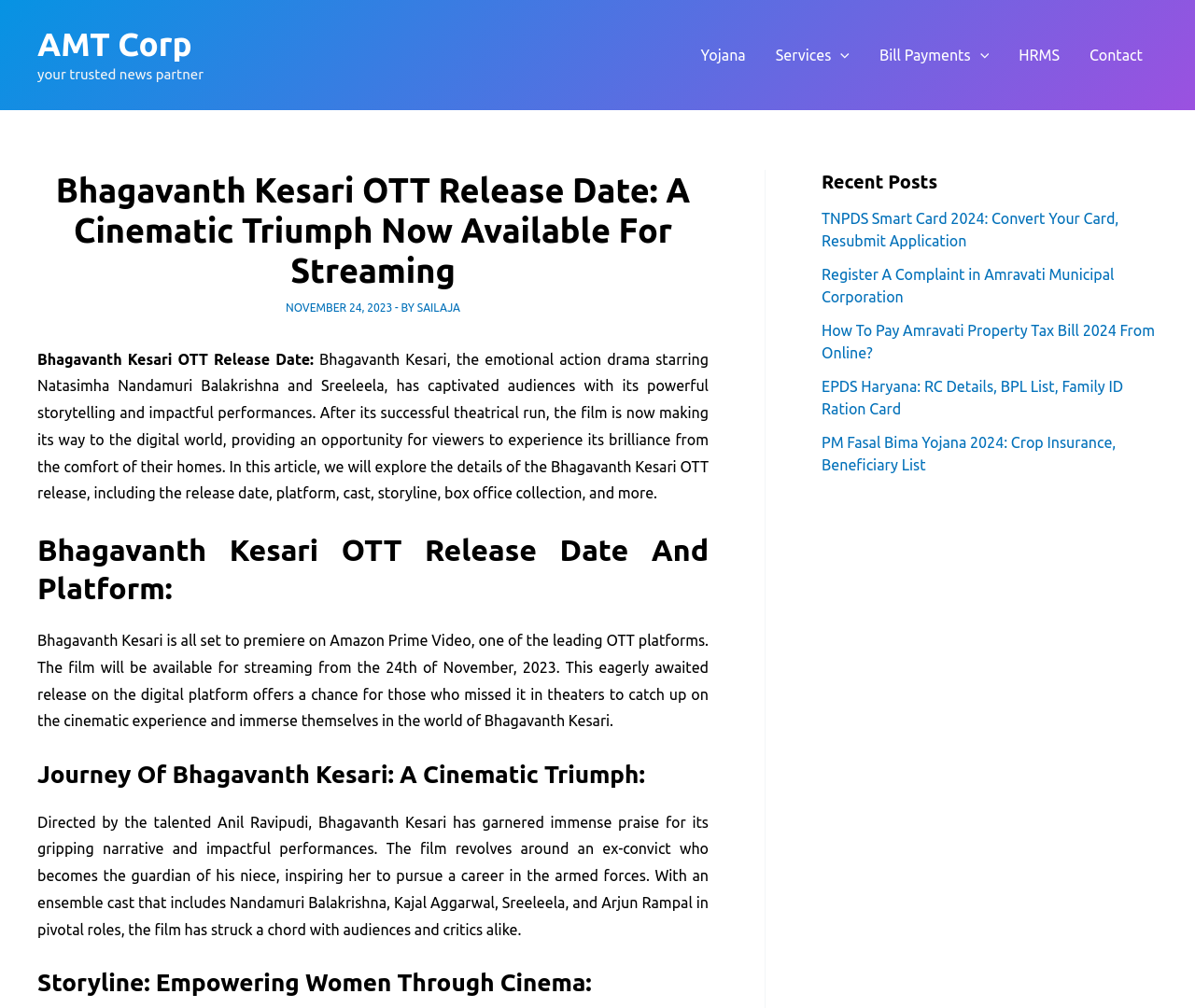Provide the bounding box coordinates for the specified HTML element described in this description: "Contact". The coordinates should be four float numbers ranging from 0 to 1, in the format [left, top, right, bottom].

[0.899, 0.013, 0.969, 0.096]